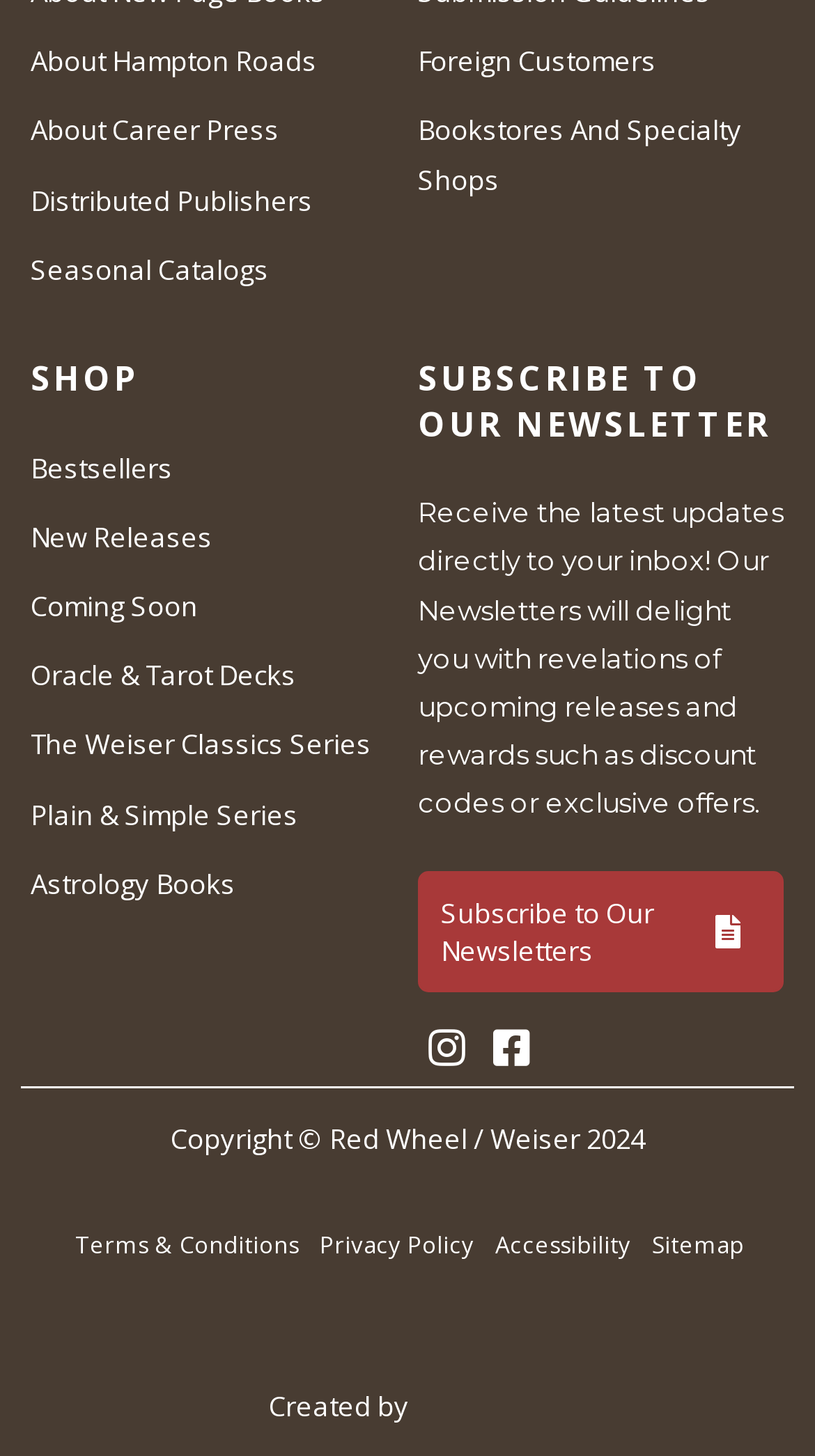Determine the bounding box coordinates for the element that should be clicked to follow this instruction: "Click on About Hampton Roads". The coordinates should be given as four float numbers between 0 and 1, in the format [left, top, right, bottom].

[0.038, 0.029, 0.389, 0.055]